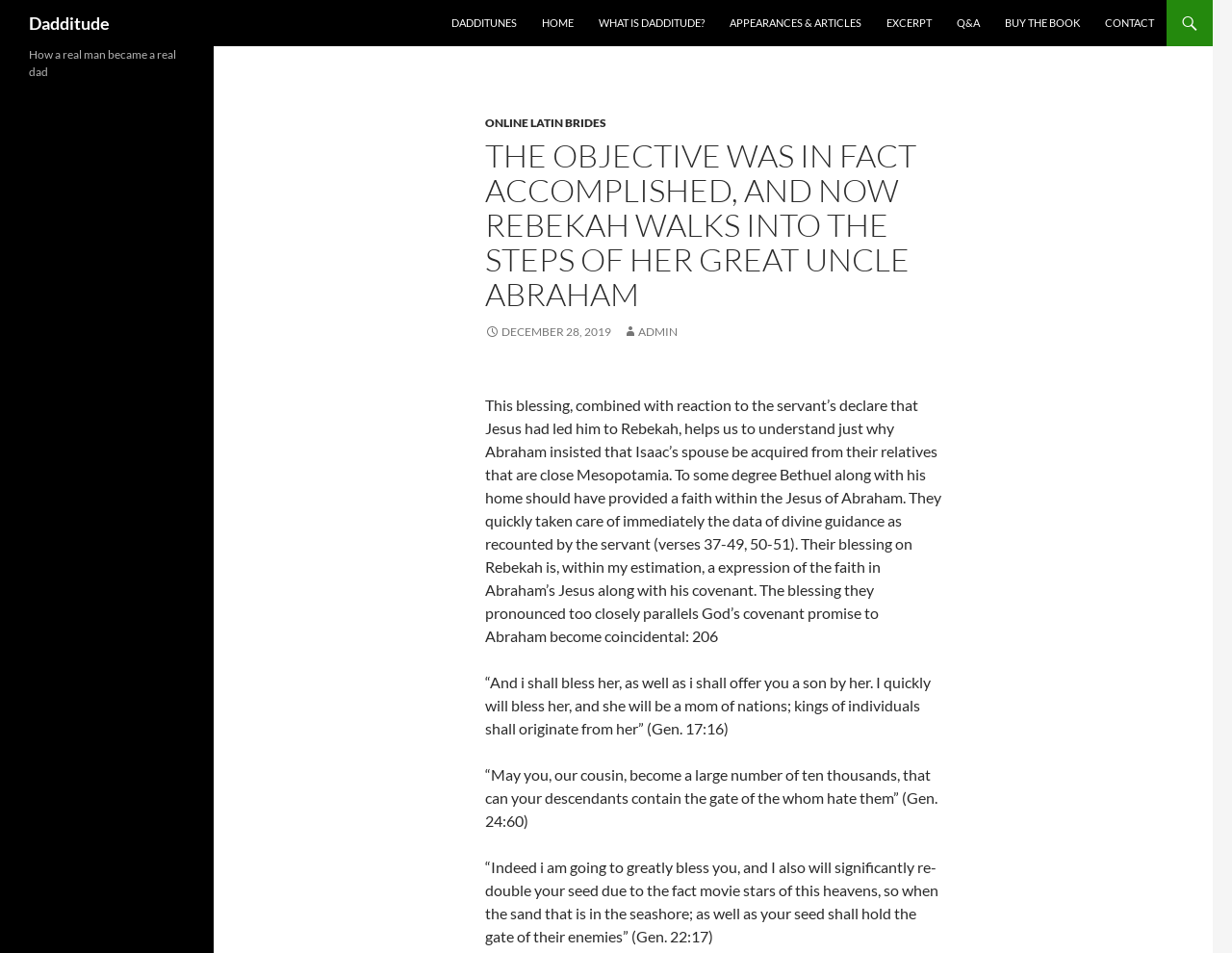Locate the bounding box coordinates of the item that should be clicked to fulfill the instruction: "Go to the 'HOME' page".

[0.43, 0.0, 0.475, 0.048]